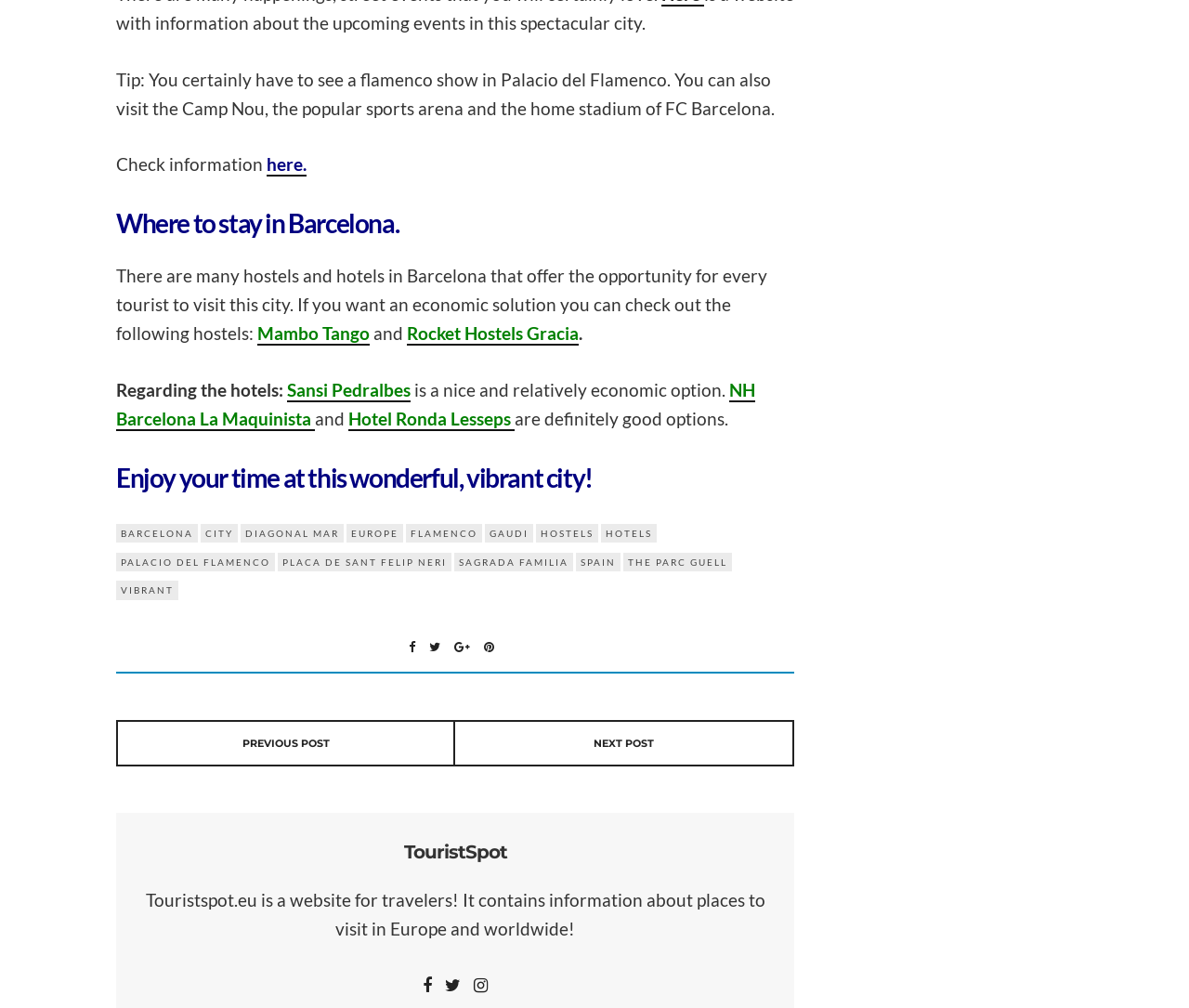Refer to the screenshot and answer the following question in detail:
What is the name of the stadium mentioned in the webpage?

The webpage mentions Camp Nou as the popular sports arena and the home stadium of FC Barcelona, as stated in the first static text element.